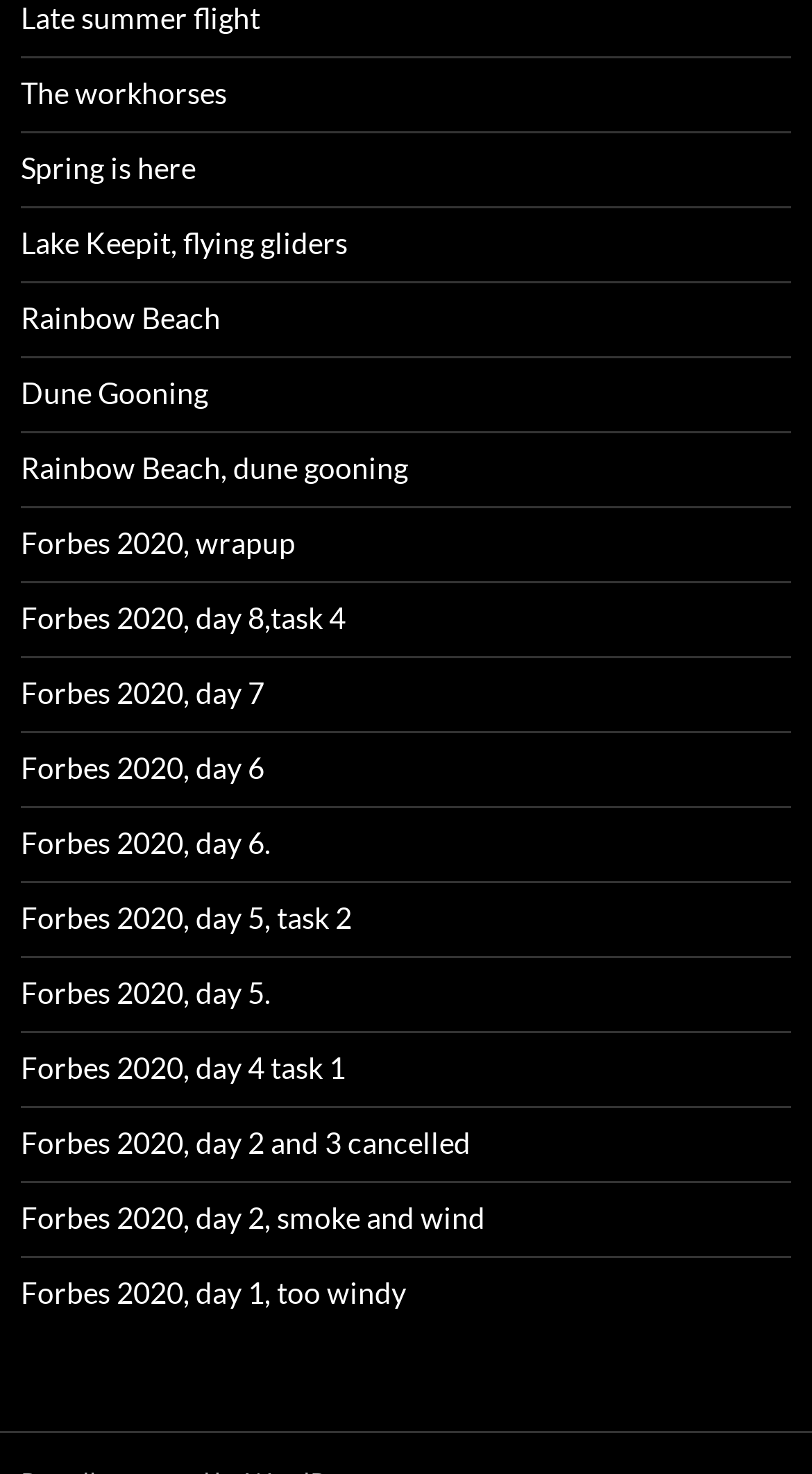What is the theme of the links on this webpage?
Based on the image, answer the question with as much detail as possible.

After analyzing the text of the links, I noticed that most of them are related to flying, gliders, and travel to specific locations, such as Lake Keepit and Rainbow Beach.